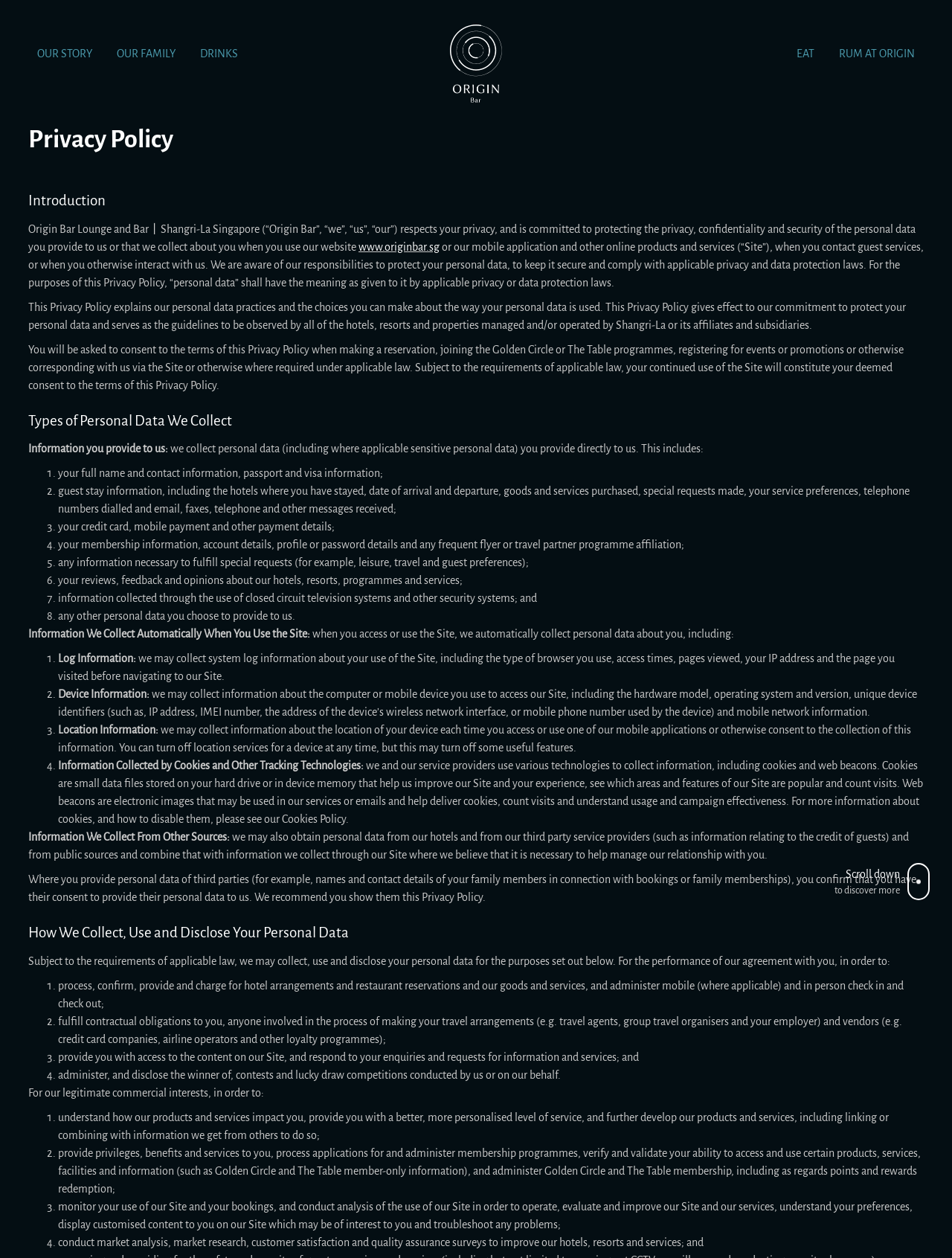Why does the website collect personal data?
Provide a detailed and well-explained answer to the question.

The website collects personal data to process and confirm hotel arrangements and restaurant reservations, provide access to content on the website, respond to enquiries and requests for information and services, and to improve the user's experience by providing a personalized level of service.